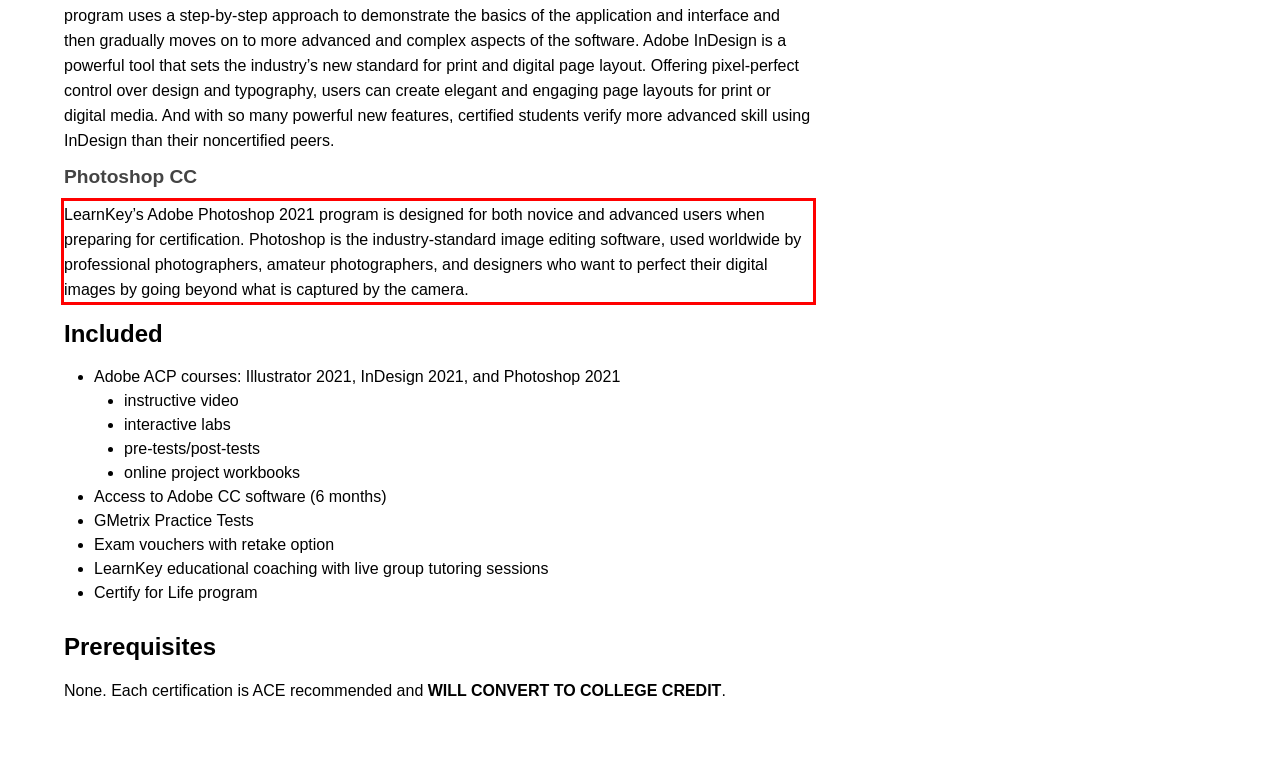Identify the text inside the red bounding box on the provided webpage screenshot by performing OCR.

LearnKey’s Adobe Photoshop 2021 program is designed for both novice and advanced users when preparing for certification. Photoshop is the industry-standard image editing software, used worldwide by professional photographers, amateur photographers, and designers who want to perfect their digital images by going beyond what is captured by the camera.